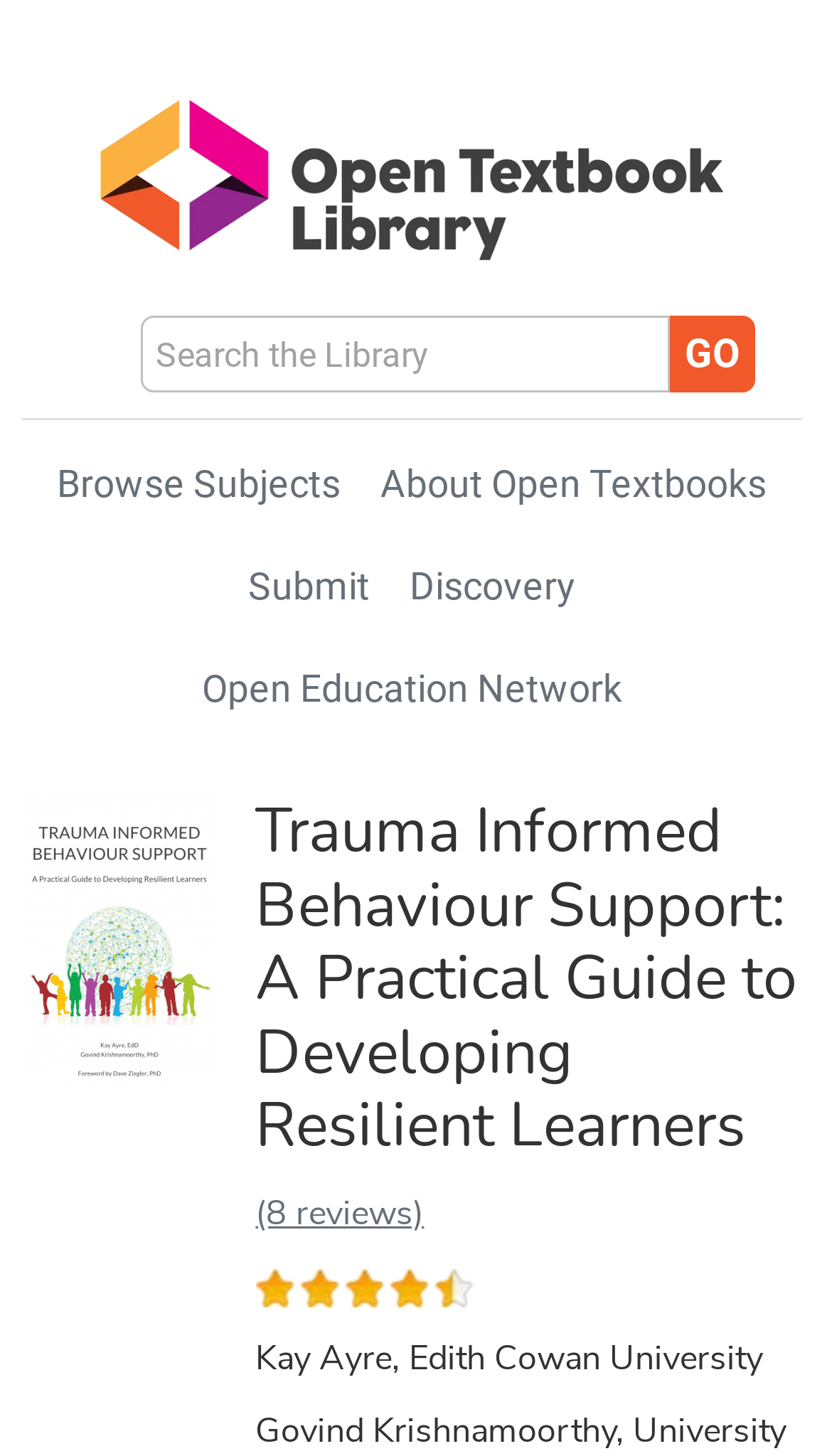Determine the bounding box coordinates in the format (top-left x, top-left y, bottom-right x, bottom-right y). Ensure all values are floating point numbers between 0 and 1. Identify the bounding box of the UI element described by: parent_node: Term name="commit" value="Go"

[0.805, 0.217, 0.908, 0.27]